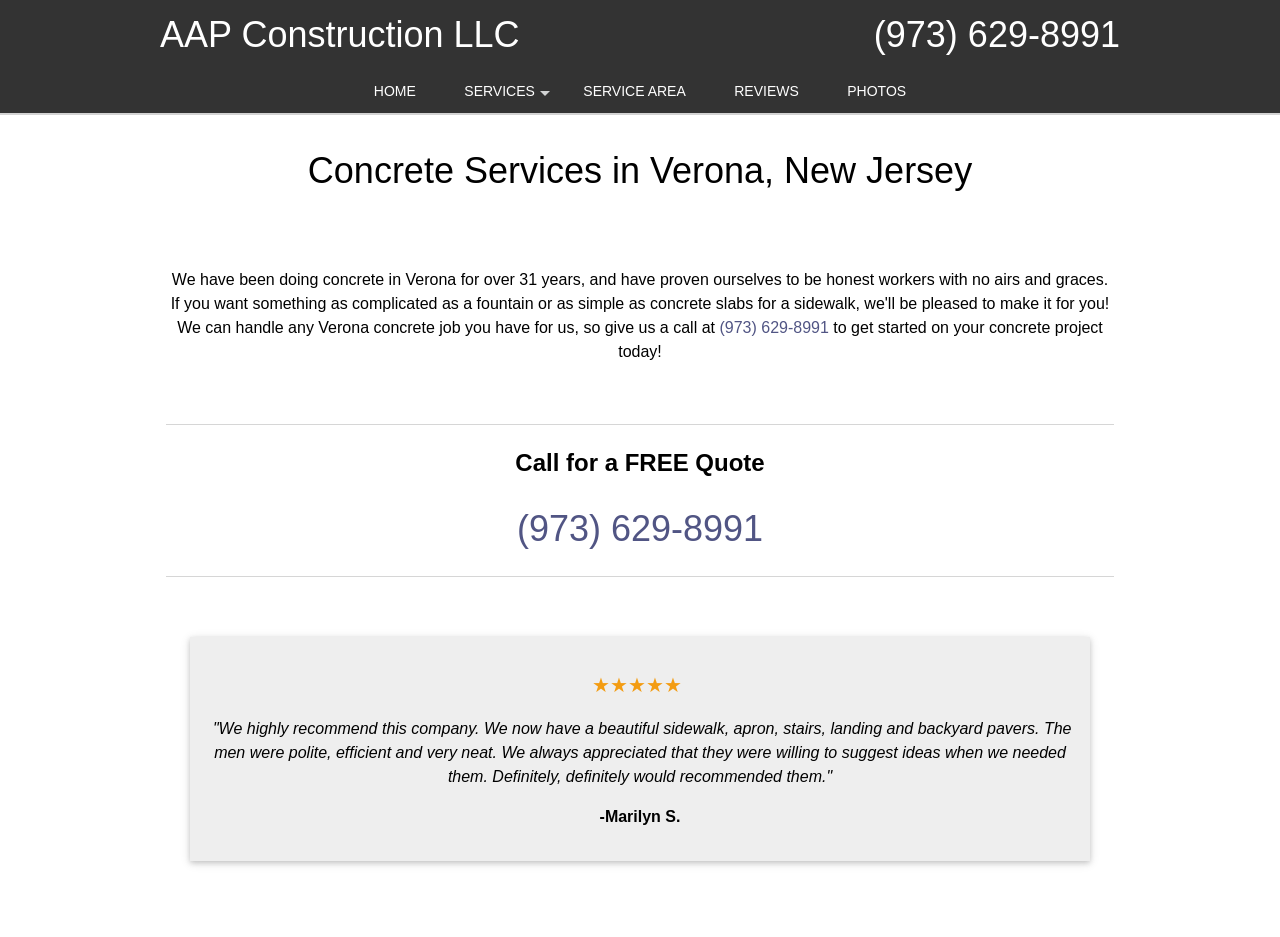Please determine and provide the text content of the webpage's heading.

AAP Construction LLC